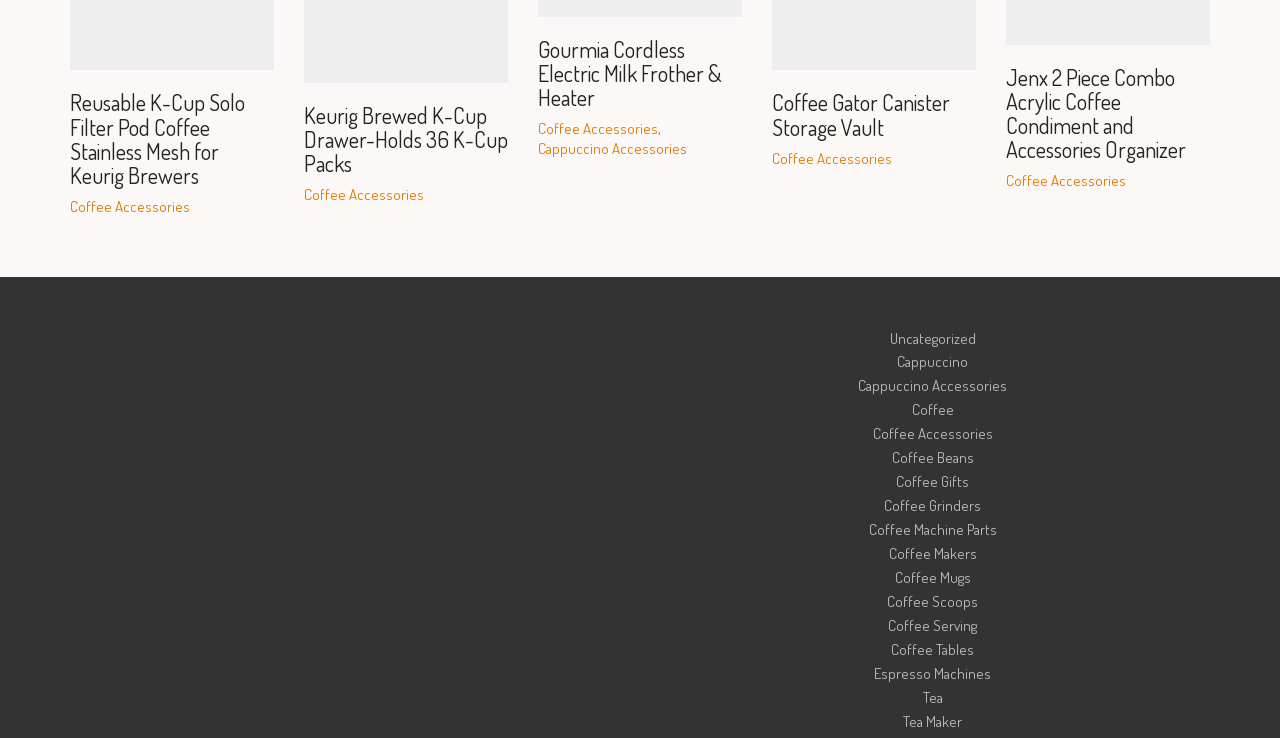Pinpoint the bounding box coordinates of the clickable area needed to execute the instruction: "Browse Coffee Accessories". The coordinates should be specified as four float numbers between 0 and 1, i.e., [left, top, right, bottom].

[0.055, 0.267, 0.148, 0.294]